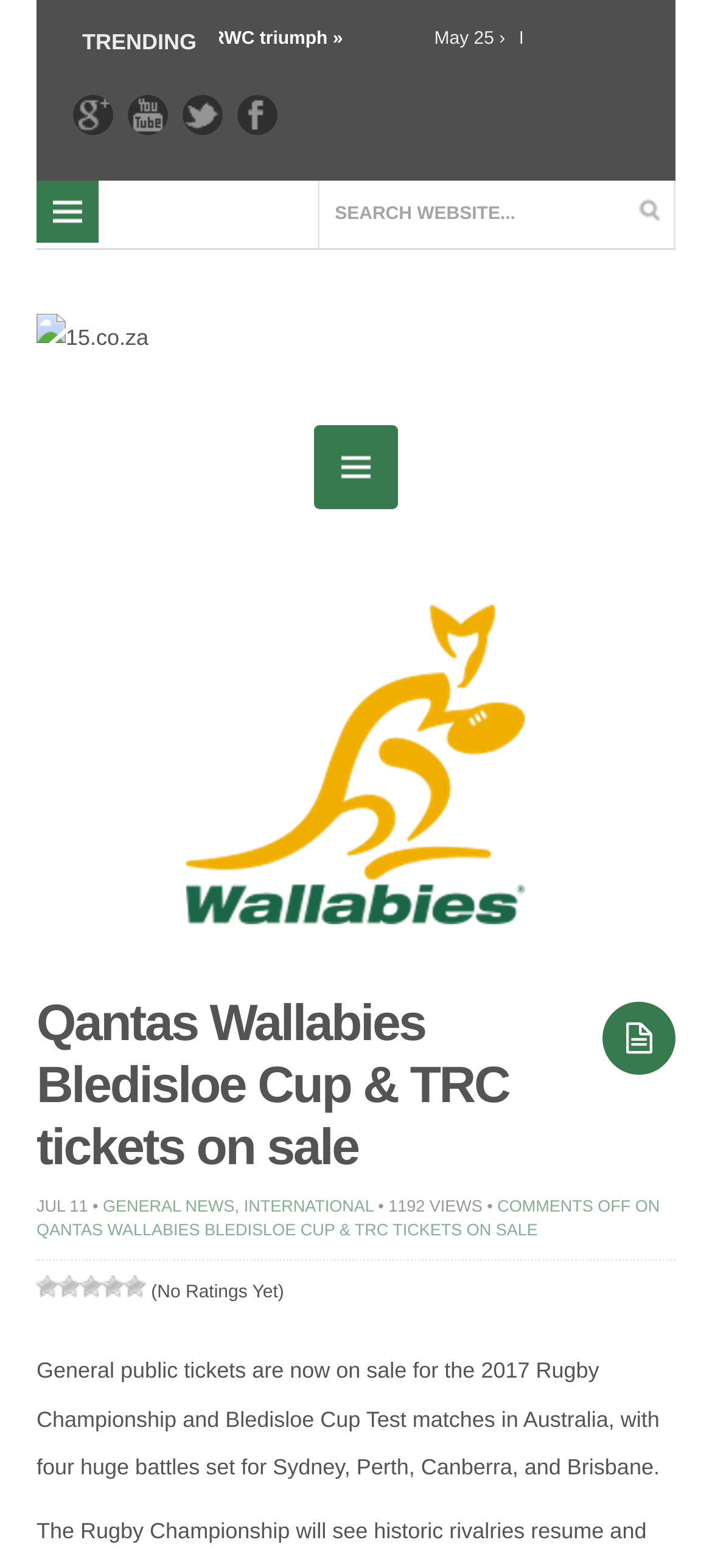Find the bounding box coordinates of the area that needs to be clicked in order to achieve the following instruction: "Read the article about Qantas Wallabies Bledisloe Cup & TRC tickets on sale". The coordinates should be specified as four float numbers between 0 and 1, i.e., [left, top, right, bottom].

[0.051, 0.634, 0.949, 0.751]